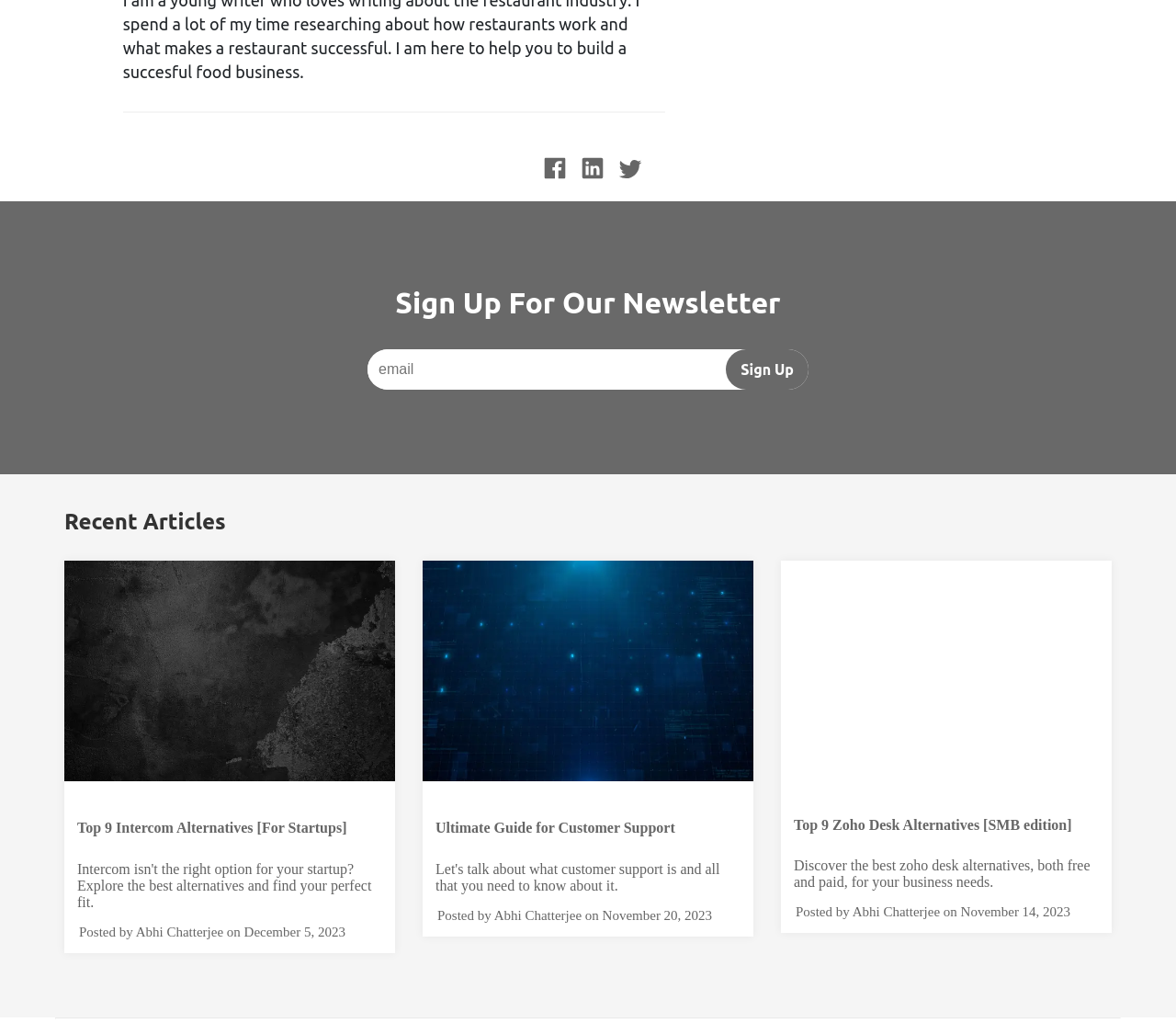Can you give a comprehensive explanation to the question given the content of the image?
What is the orientation of the separator?

The separator element has an orientation property set to 'horizontal', indicating that it is a horizontal separator.